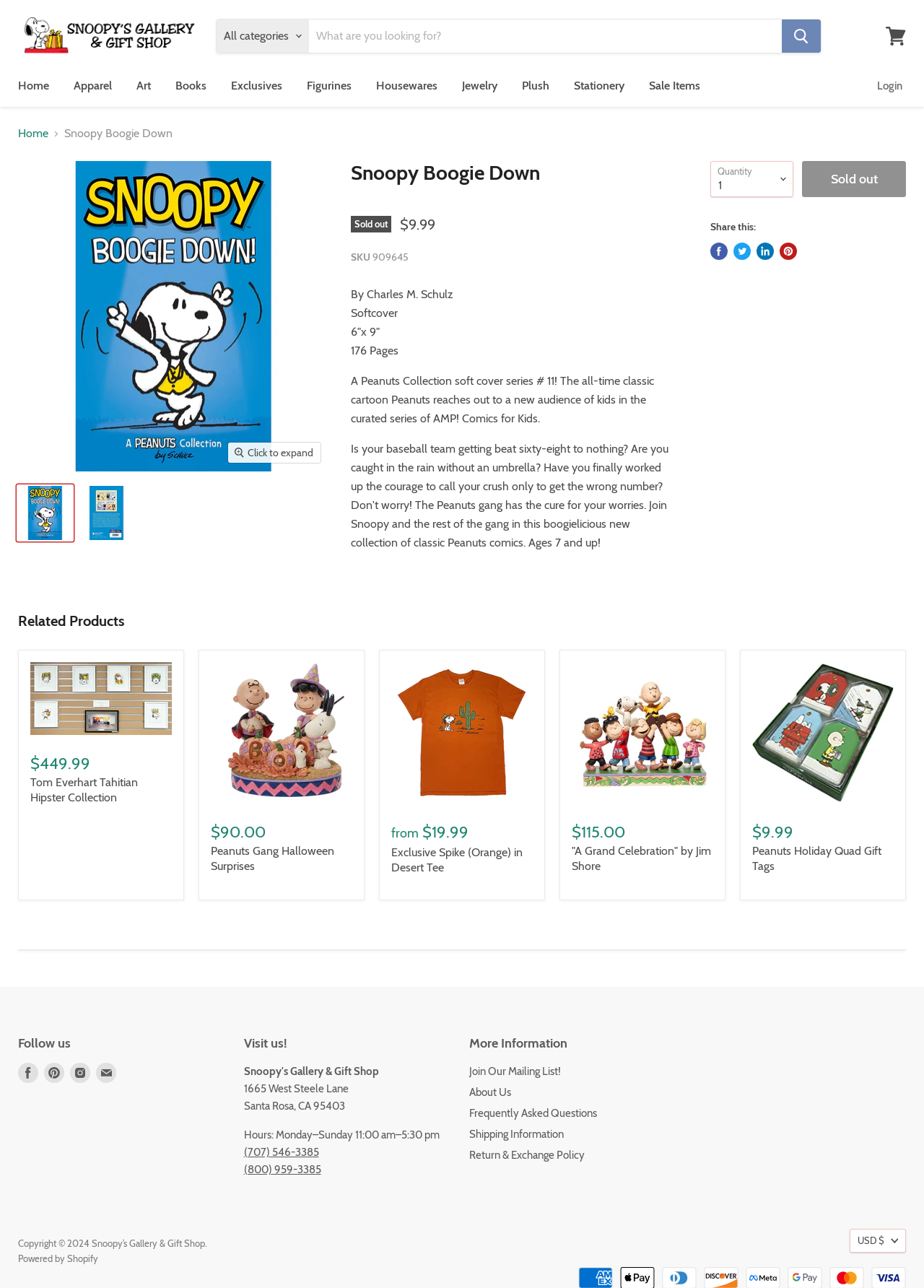Please identify the bounding box coordinates of the area that needs to be clicked to follow this instruction: "Click on the 'Home' link".

[0.008, 0.055, 0.065, 0.079]